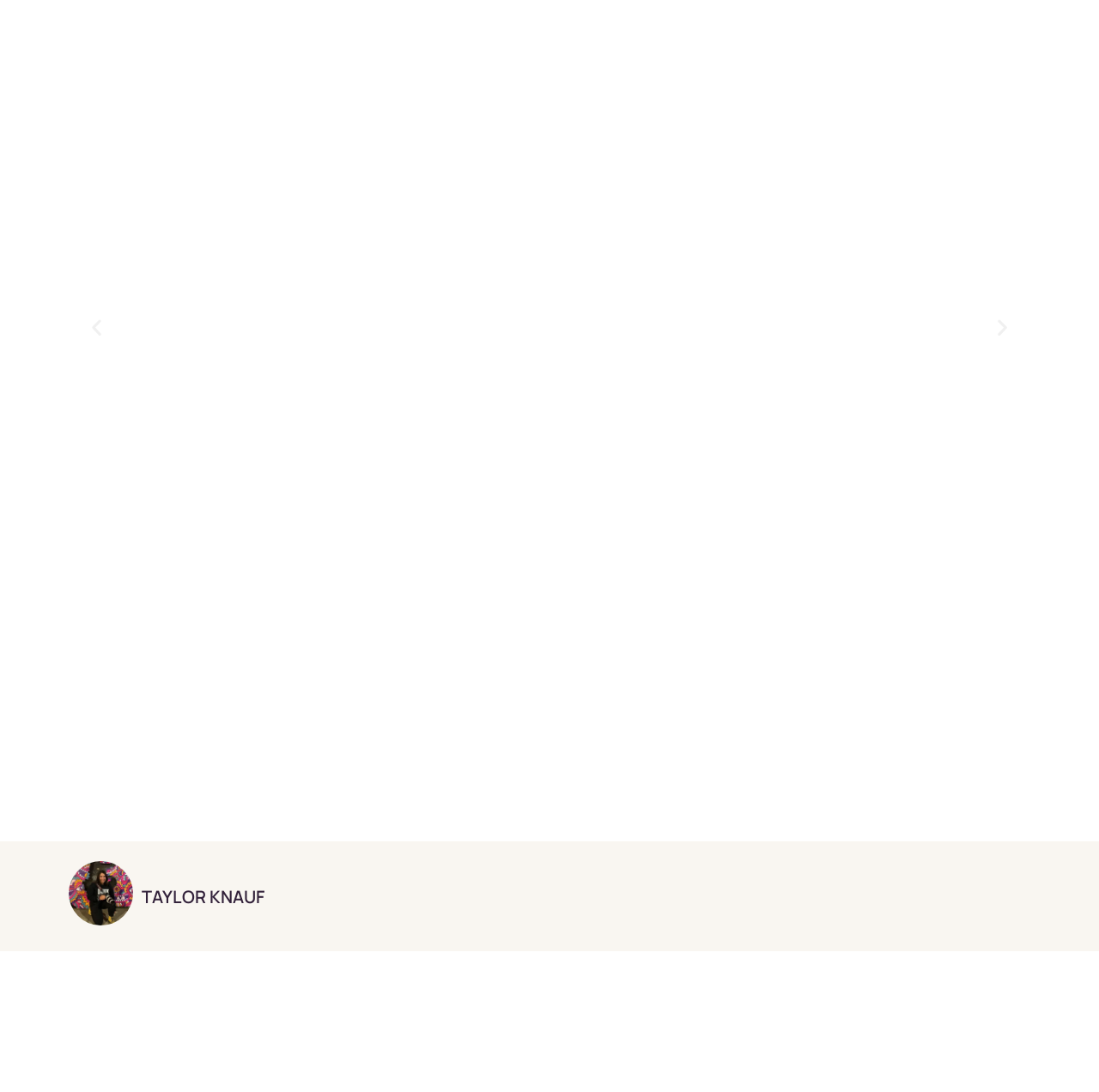Extract the bounding box coordinates for the UI element described by the text: "parent_node: TAYLOR KNAUF". The coordinates should be in the form of [left, top, right, bottom] with values between 0 and 1.

[0.062, 0.788, 0.121, 0.853]